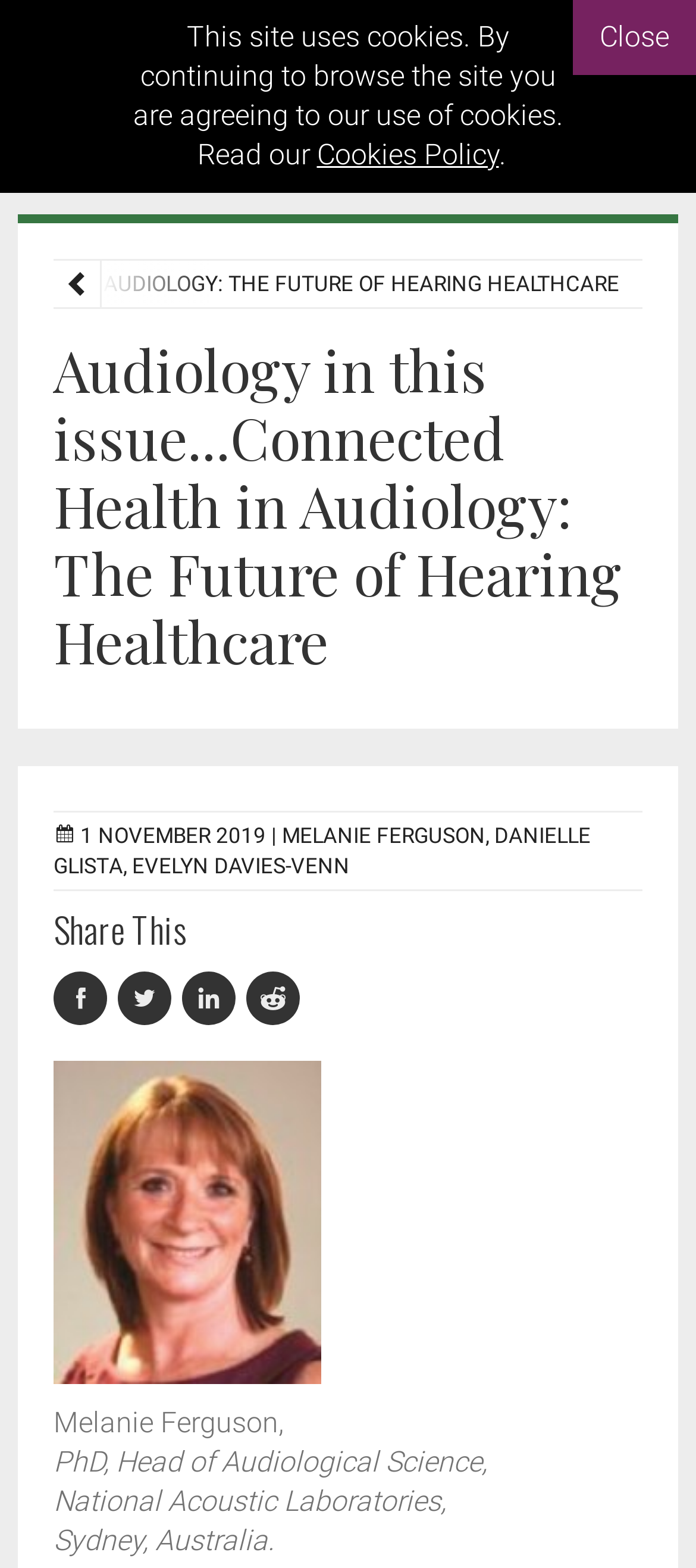Provide the bounding box coordinates for the UI element that is described as: "alt="ENT & Audiology News"".

[0.192, 0.008, 0.808, 0.104]